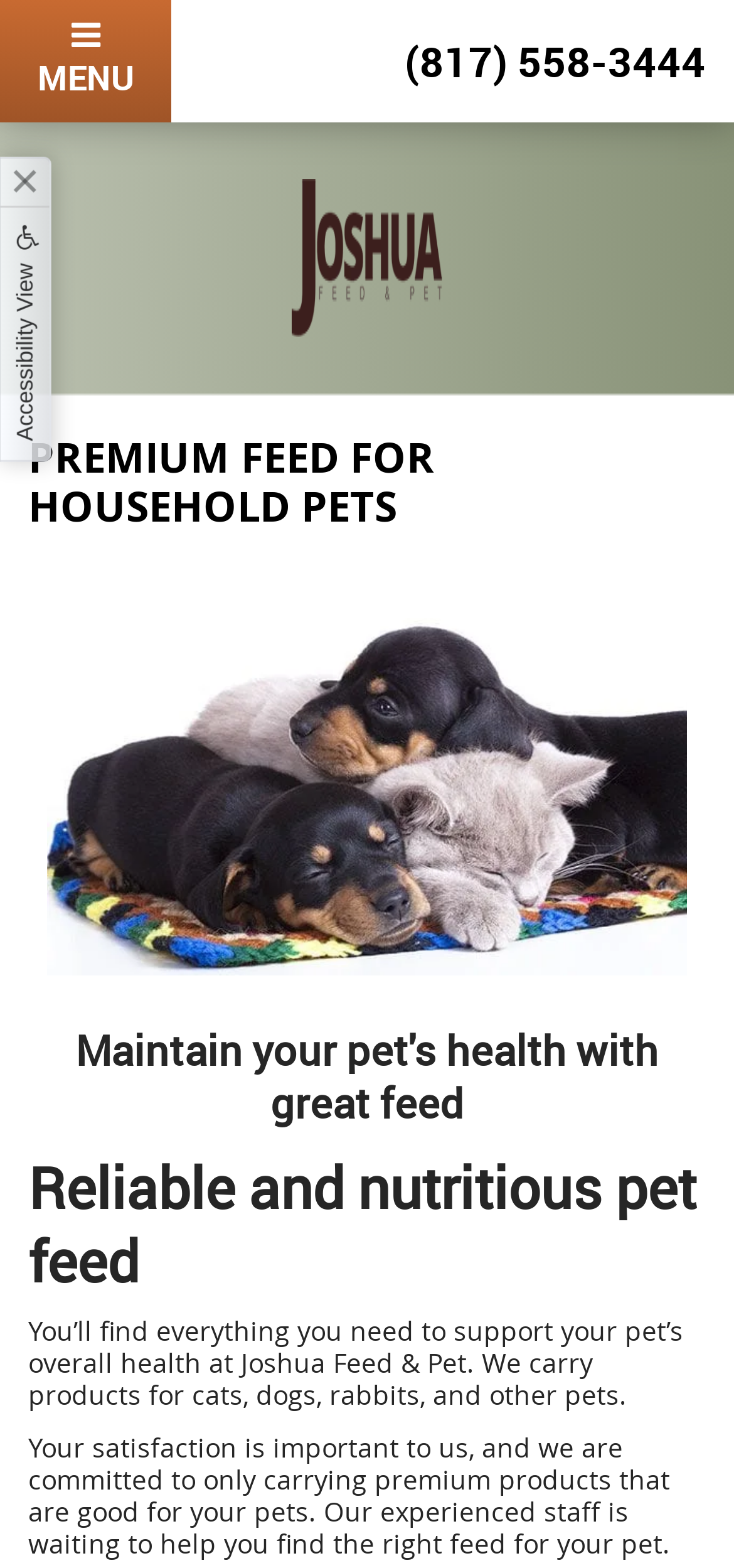Create a detailed description of the webpage's content and layout.

The webpage is about Joshua Feed & Pet, a local veterinarian in Joshua, TX, that offers premium feed for household pets. At the top left corner, there is a menu icon and a link to close the toolbar. On the top right corner, there is a link to accessibility view. 

Below the menu icon, there is a layout table that spans across the page, containing a phone number link "(817) 558-3444" at the top right. To the left of the phone number, there is a logo image with a corresponding link. 

On the left side of the page, there is a large heading "PREMIUM FEED FOR HOUSEHOLD PETS" followed by a large image that takes up most of the left side. Below the image, there are three headings: "Maintain your pet's health with great feed", "Reliable and nutritious pet feed", and two paragraphs of text that describe the products and services offered by Joshua Feed & Pet. The text explains that the store carries products for various pets, is committed to carrying premium products, and has experienced staff to help customers find the right feed for their pets.